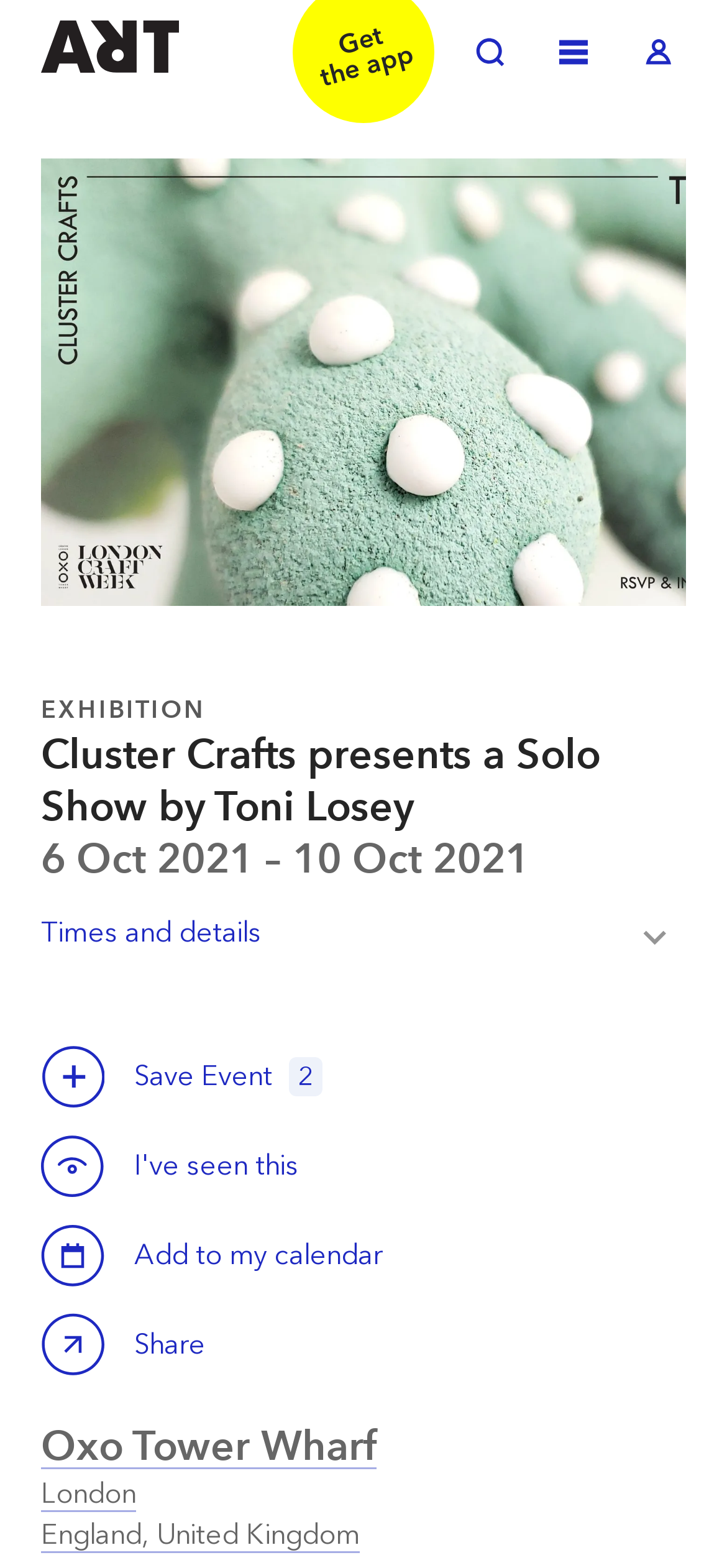Find the bounding box coordinates for the area you need to click to carry out the instruction: "Toggle log in". The coordinates should be four float numbers between 0 and 1, indicated as [left, top, right, bottom].

[0.867, 0.017, 0.944, 0.052]